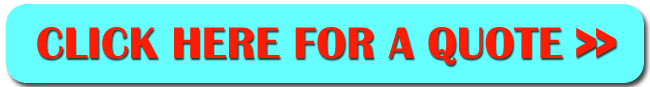What is the background color of the call-to-action button?
Based on the visual information, provide a detailed and comprehensive answer.

According to the caption, the call-to-action button has a bright turquoise background, which enhances the visibility of the button and makes it more attention-grabbing.